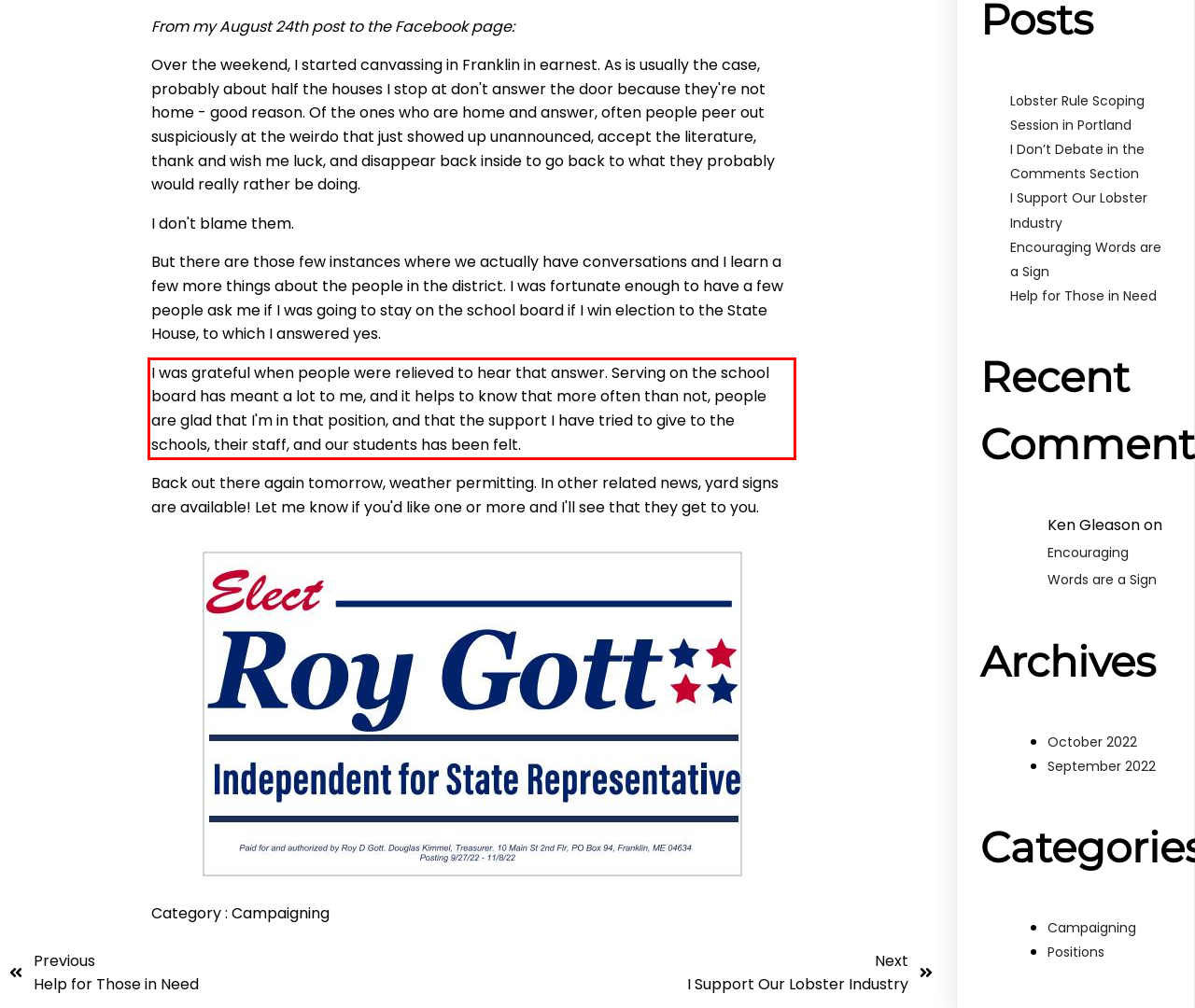Given a webpage screenshot with a red bounding box, perform OCR to read and deliver the text enclosed by the red bounding box.

I was grateful when people were relieved to hear that answer. Serving on the school board has meant a lot to me, and it helps to know that more often than not, people are glad that I'm in that position, and that the support I have tried to give to the schools, their staff, and our students has been felt.